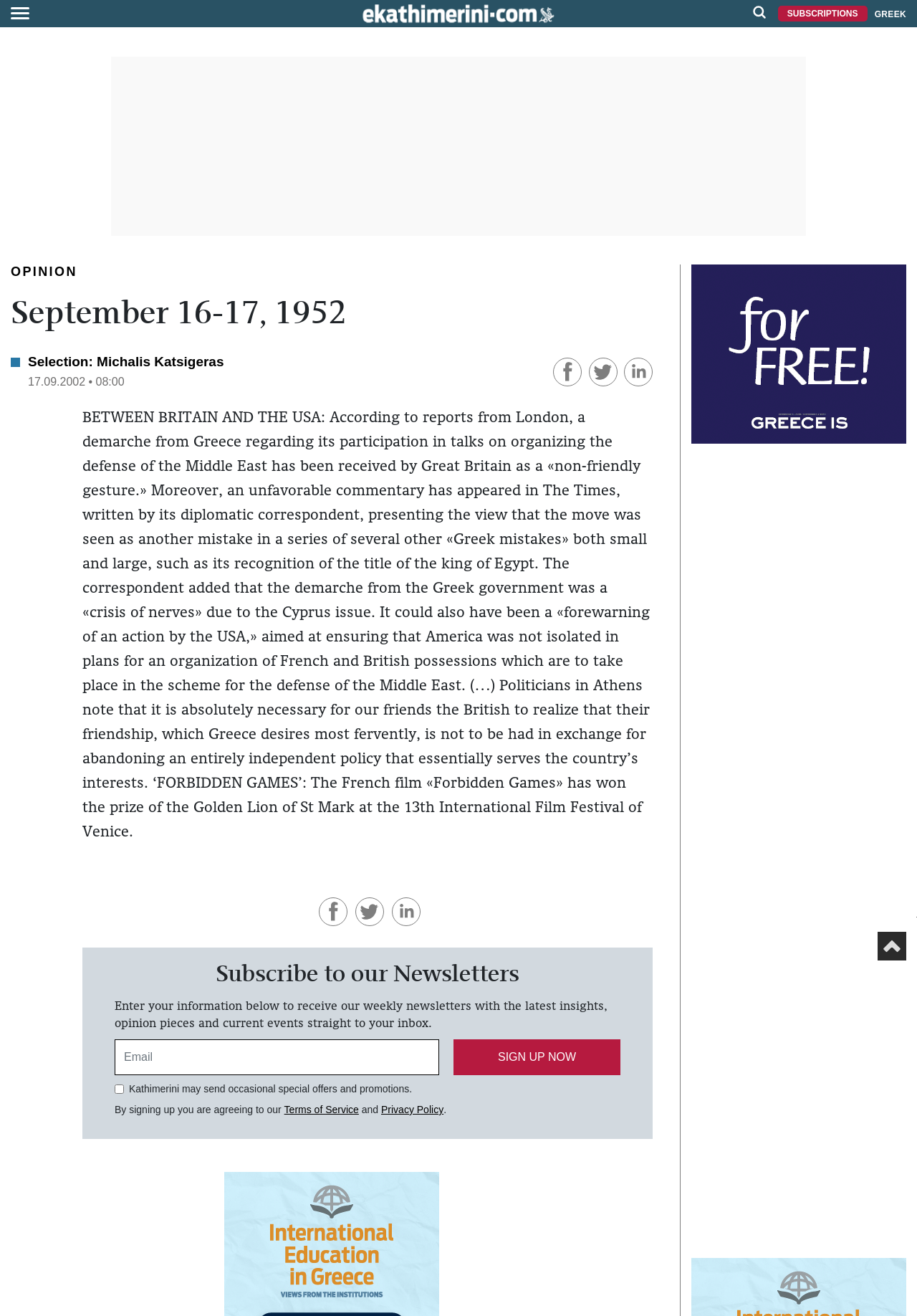Locate the bounding box coordinates of the area you need to click to fulfill this instruction: 'Subscribe to the newsletter'. The coordinates must be in the form of four float numbers ranging from 0 to 1: [left, top, right, bottom].

[0.495, 0.79, 0.677, 0.817]